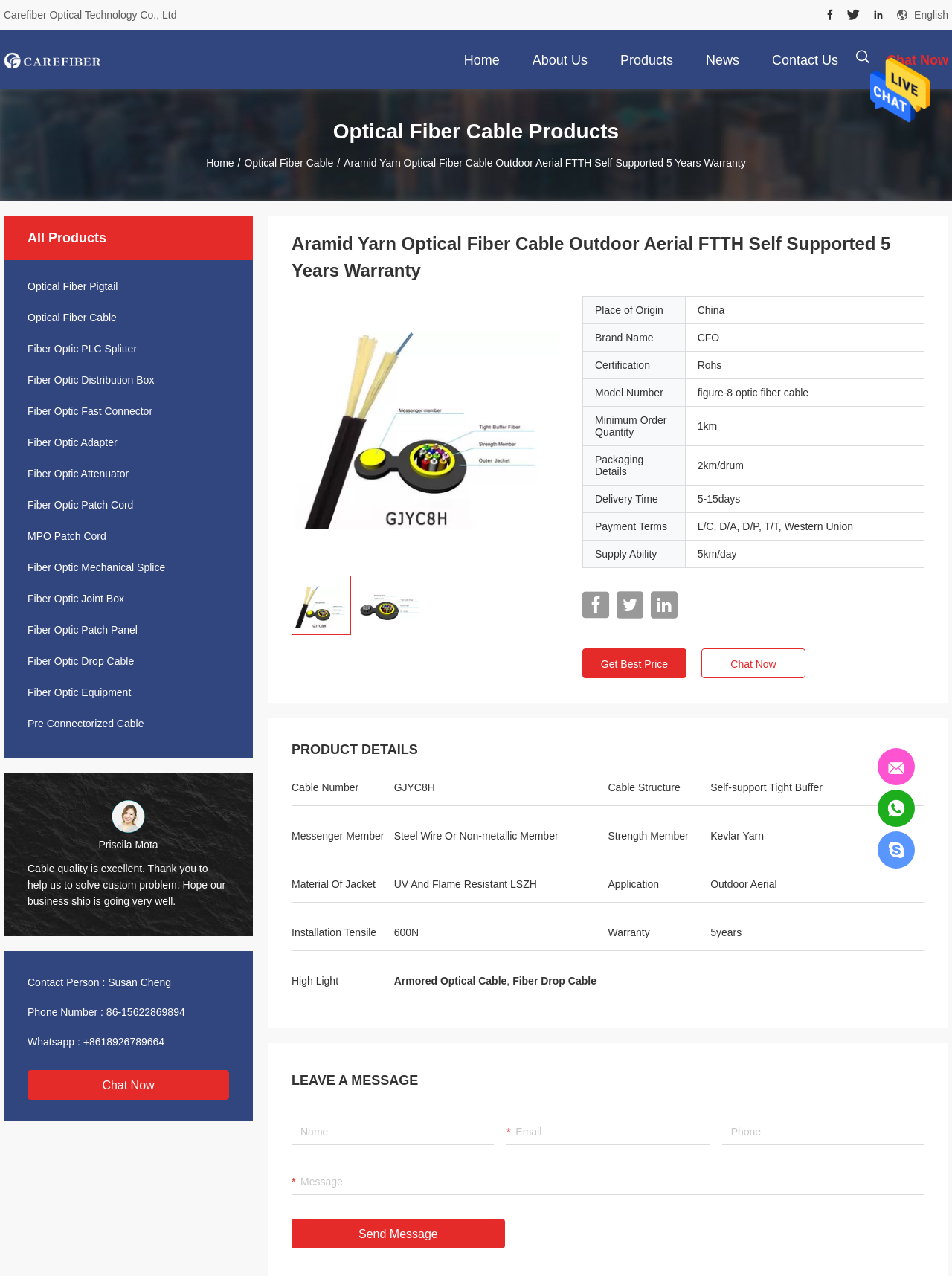Please answer the following question using a single word or phrase: What is the certification of the product?

Rohs